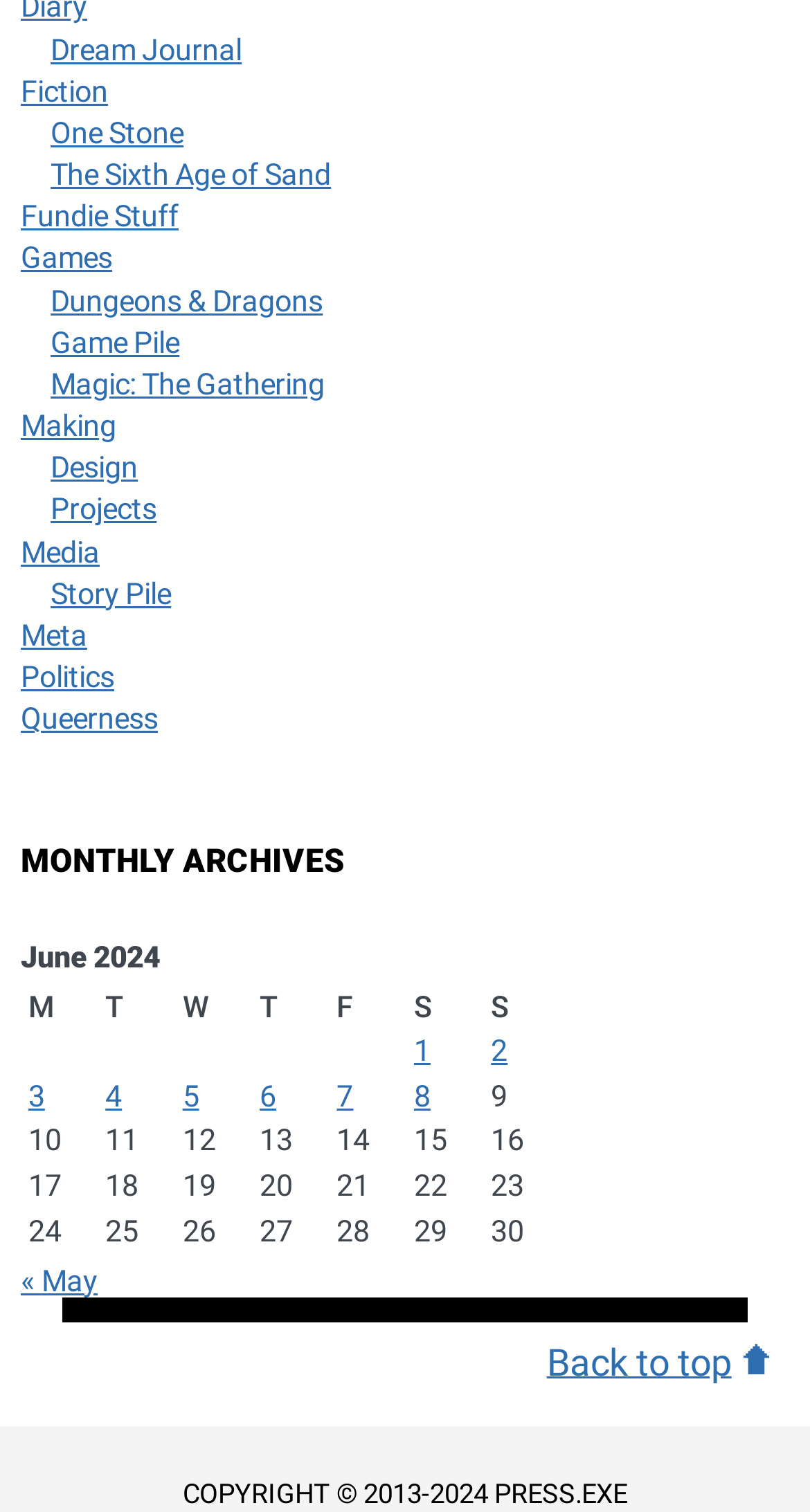Determine the bounding box coordinates of the region to click in order to accomplish the following instruction: "Click on the 'Back to top' link". Provide the coordinates as four float numbers between 0 and 1, specifically [left, top, right, bottom].

[0.675, 0.884, 0.968, 0.918]